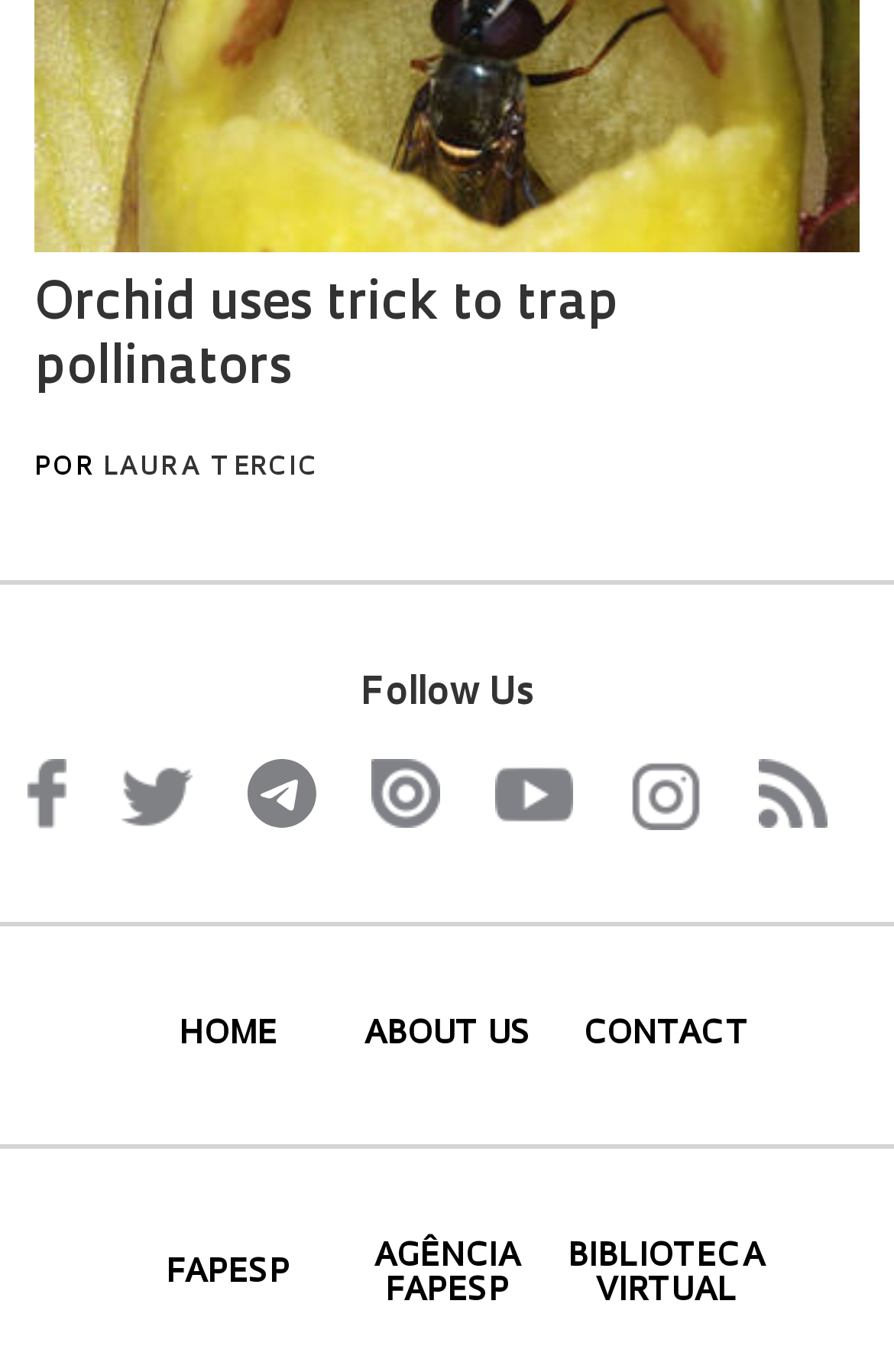Highlight the bounding box coordinates of the element you need to click to perform the following instruction: "Go to home page."

[0.135, 0.742, 0.375, 0.767]